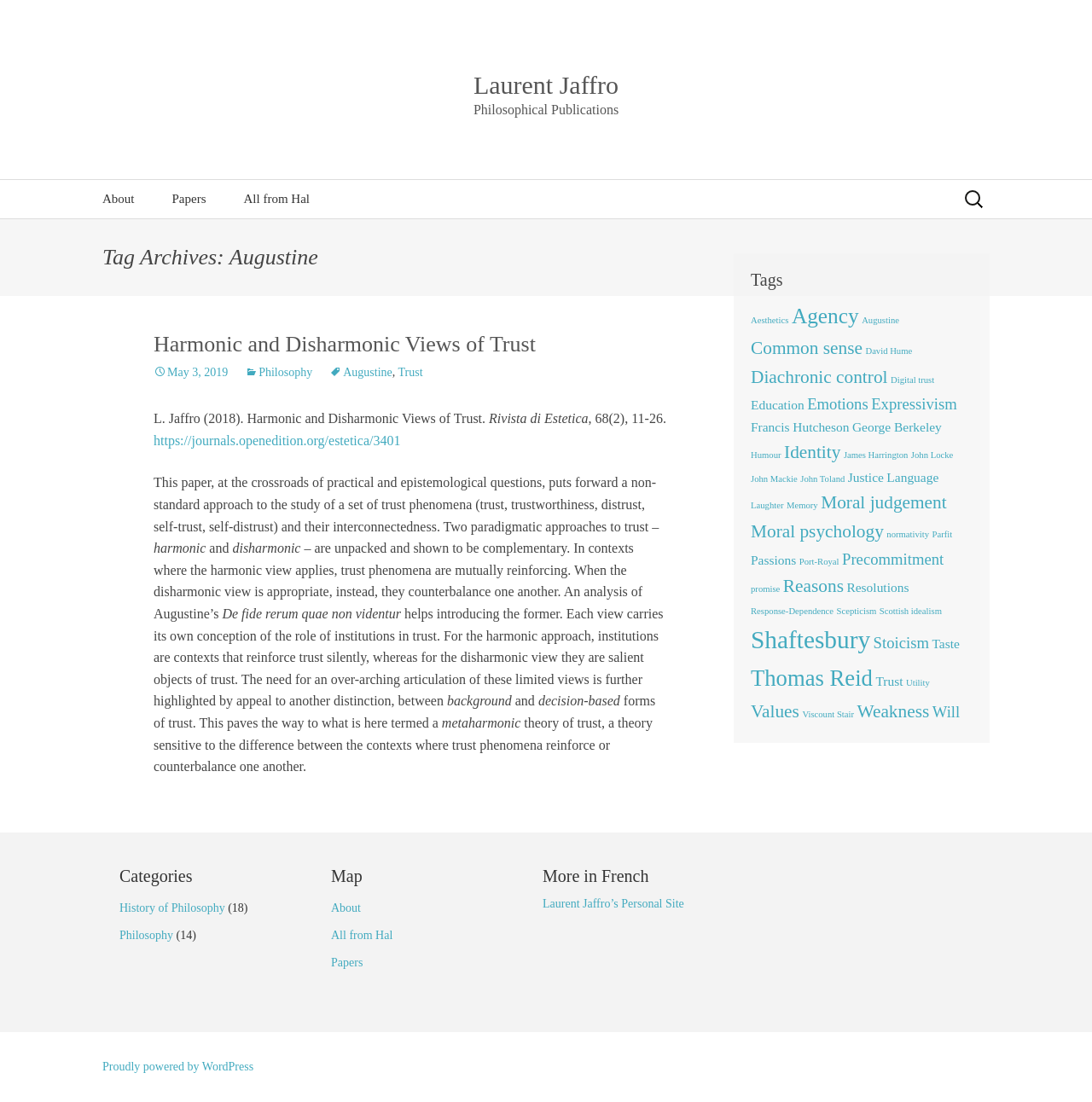Summarize the webpage with intricate details.

The webpage is titled "Augustine Archives - Laurent Jaffro" and has a prominent link to "Laurent Jaffro Philosophical Publications" at the top. Below this, there is a navigation menu with links to "About", "Papers", and "All from Hal". A search bar is located to the right of these links.

The main content of the page is divided into two sections. The first section has a heading "Tag Archives: Augustine" and features an article titled "Harmonic and Disharmonic Views of Trust". This article has a brief summary and provides links to related publications. The text is divided into paragraphs, with some sentences highlighted as links to external sources.

To the right of the article, there is a list of tags, each with a number of items in parentheses. These tags include "Aesthetics", "Agency", "Augustine", and many others, with some having multiple items. Each tag is a link that likely leads to a list of related articles or publications.

Overall, the webpage appears to be a repository of philosophical publications and articles, with a focus on the works of Laurent Jaffro and related topics such as Augustine and trust.